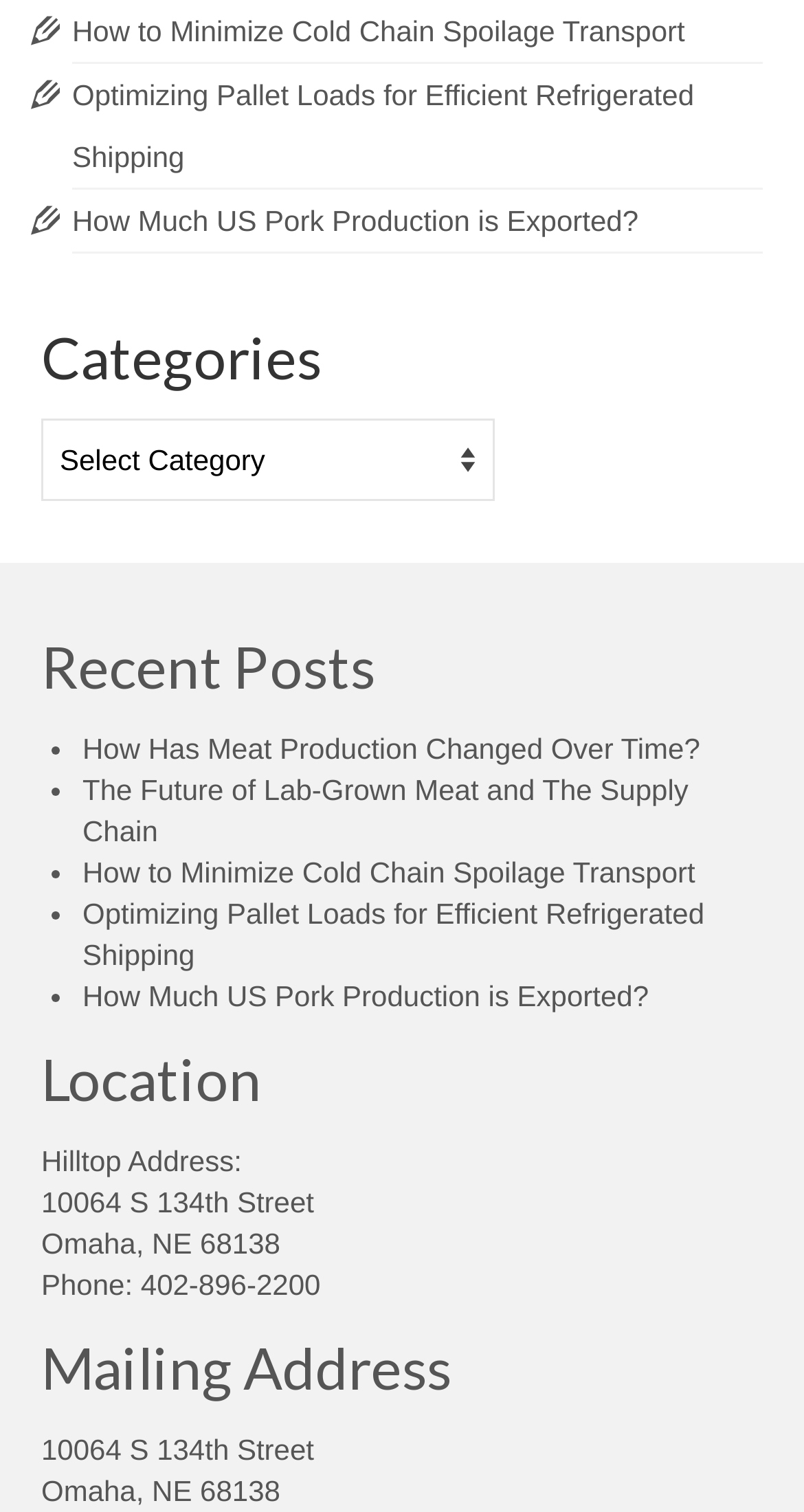Identify the bounding box of the UI element described as follows: "402-896-2200". Provide the coordinates as four float numbers in the range of 0 to 1 [left, top, right, bottom].

[0.175, 0.839, 0.399, 0.86]